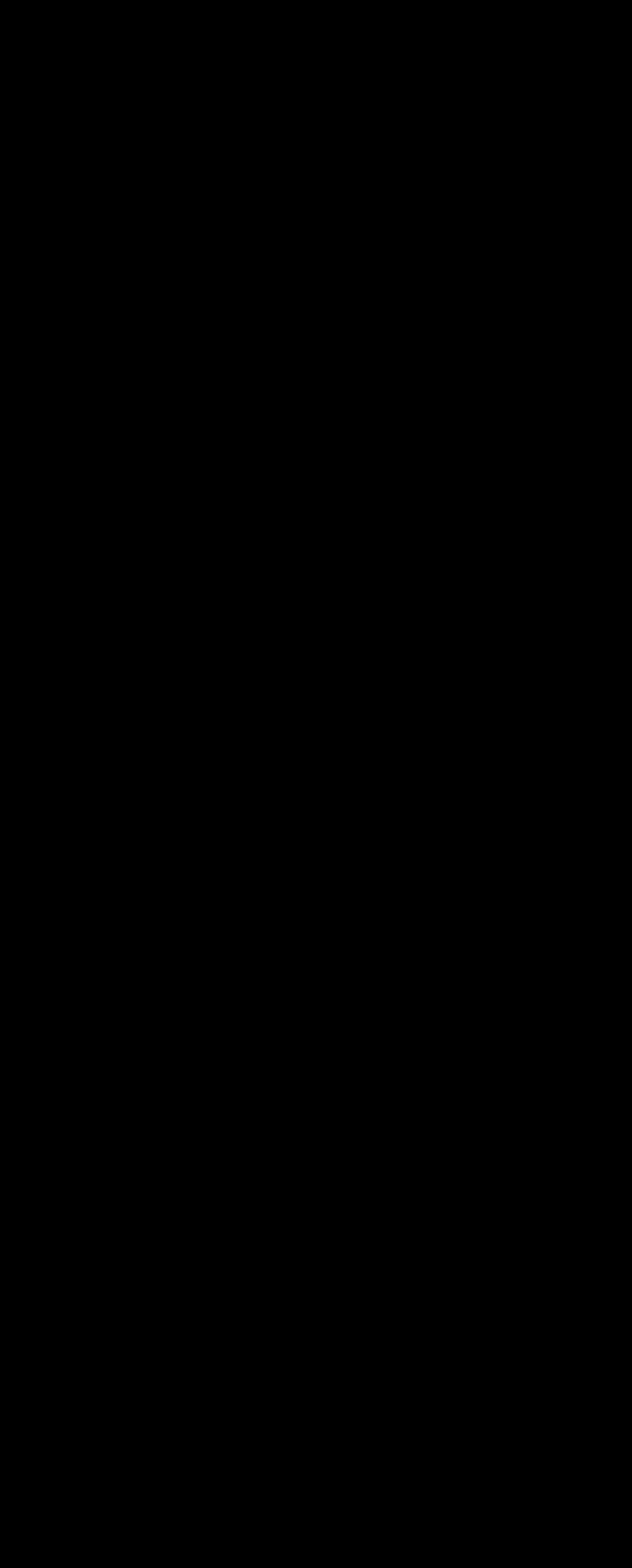Highlight the bounding box coordinates of the element that should be clicked to carry out the following instruction: "Learn about the Headfonia Award 2019". The coordinates must be given as four float numbers ranging from 0 to 1, i.e., [left, top, right, bottom].

[0.038, 0.383, 0.962, 0.46]